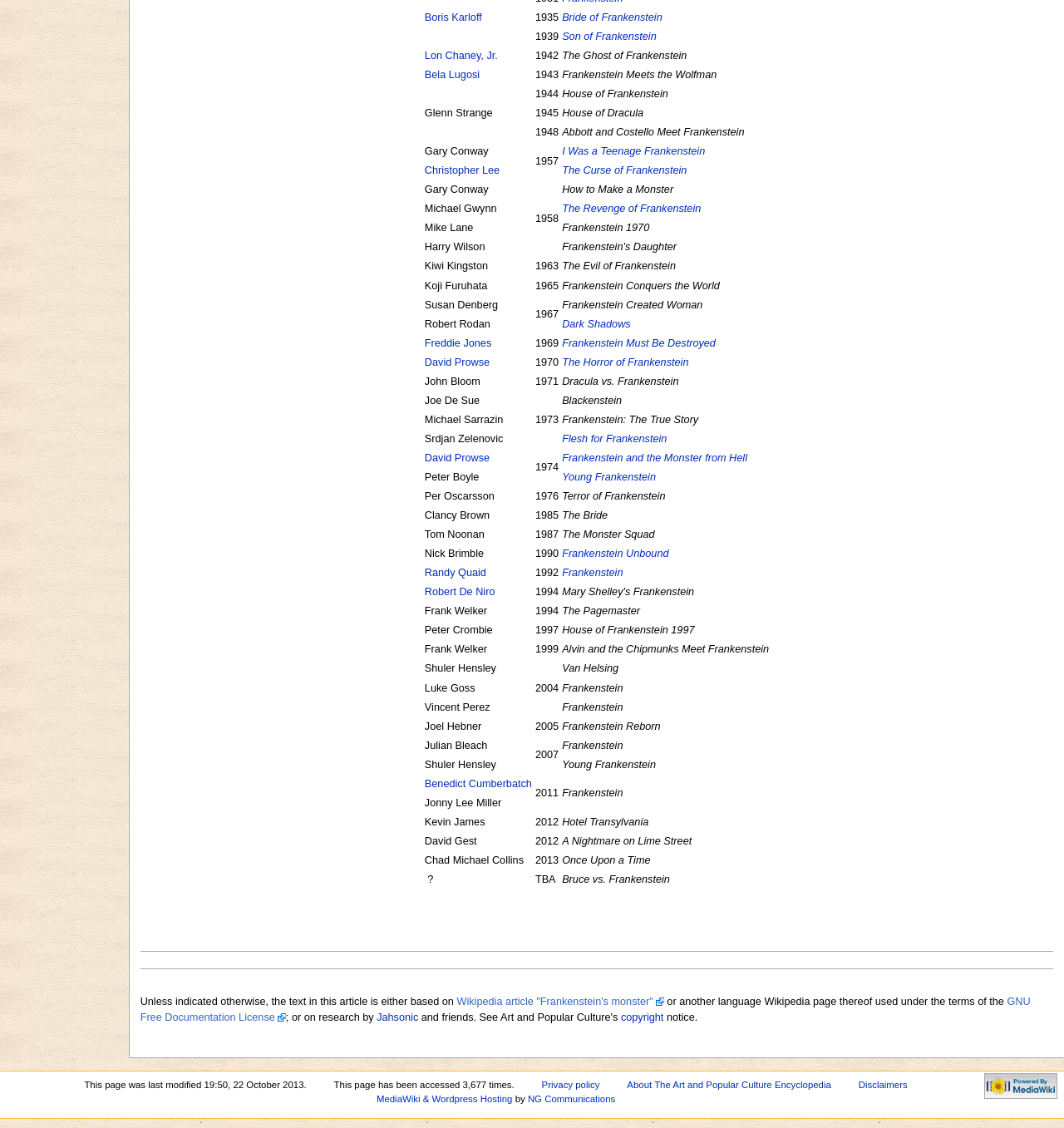Using the description: "Terms & Conditions", identify the bounding box of the corresponding UI element in the screenshot.

None